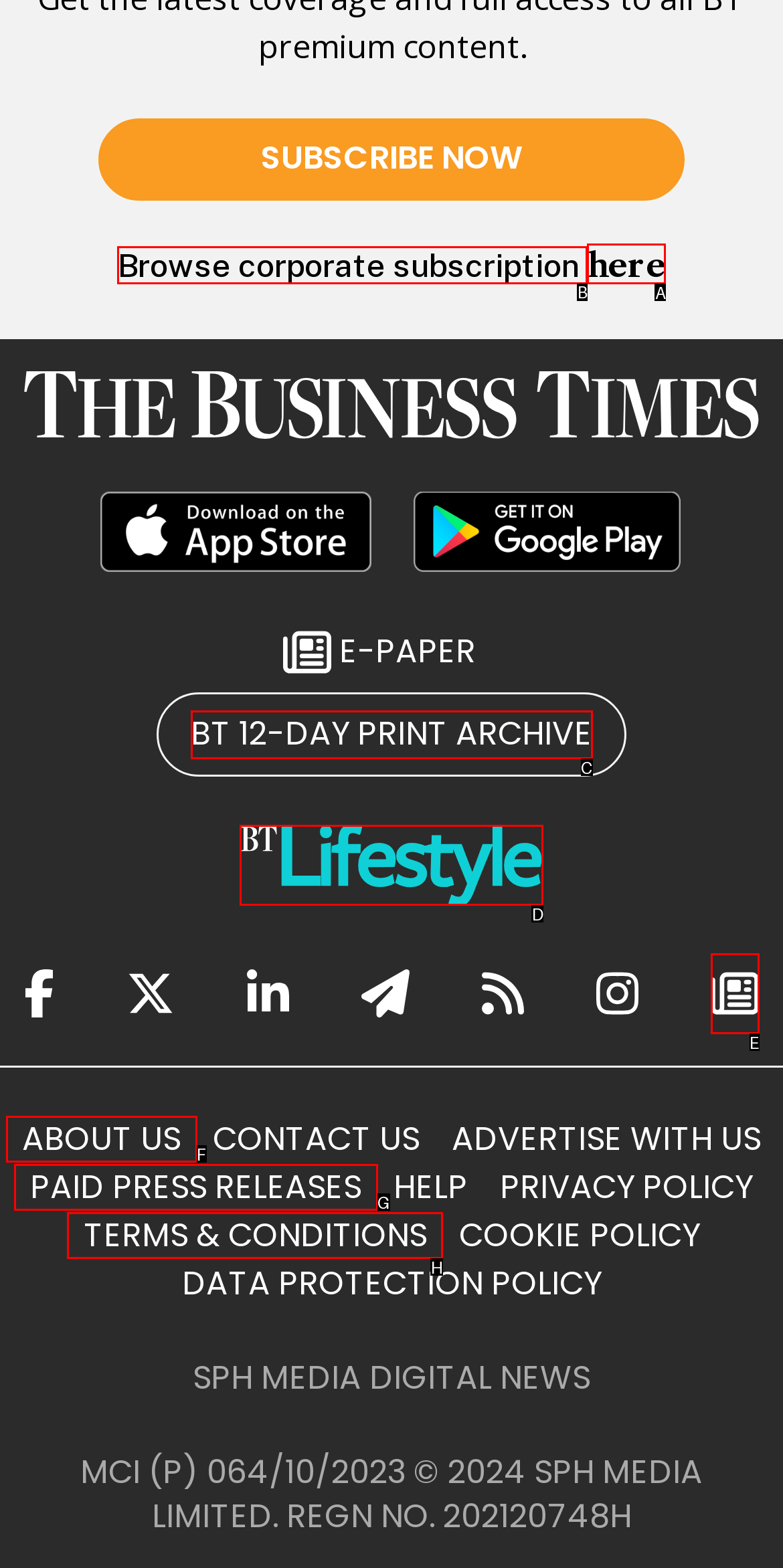Specify the letter of the UI element that should be clicked to achieve the following: Browse corporate subscription
Provide the corresponding letter from the choices given.

B